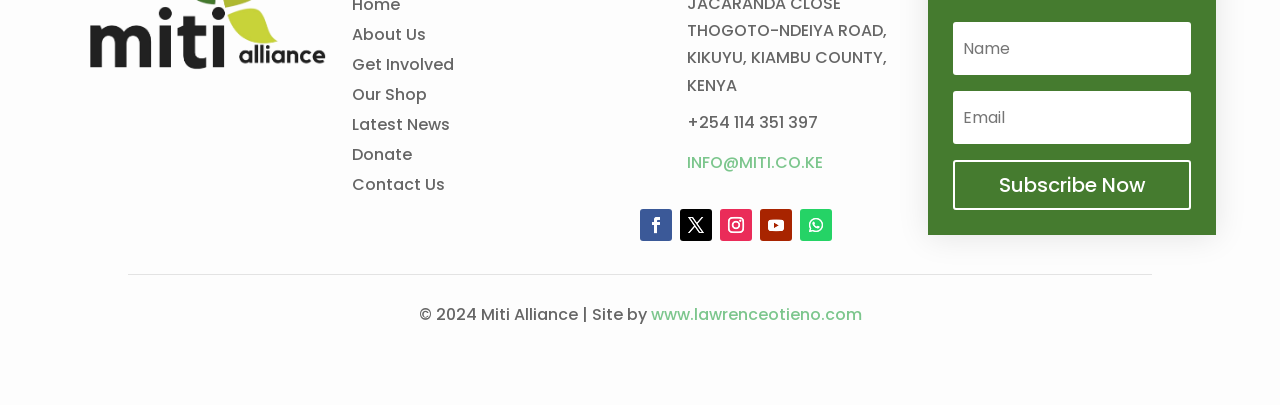Answer the question in a single word or phrase:
Who designed the website?

www.lawrenceotieno.com